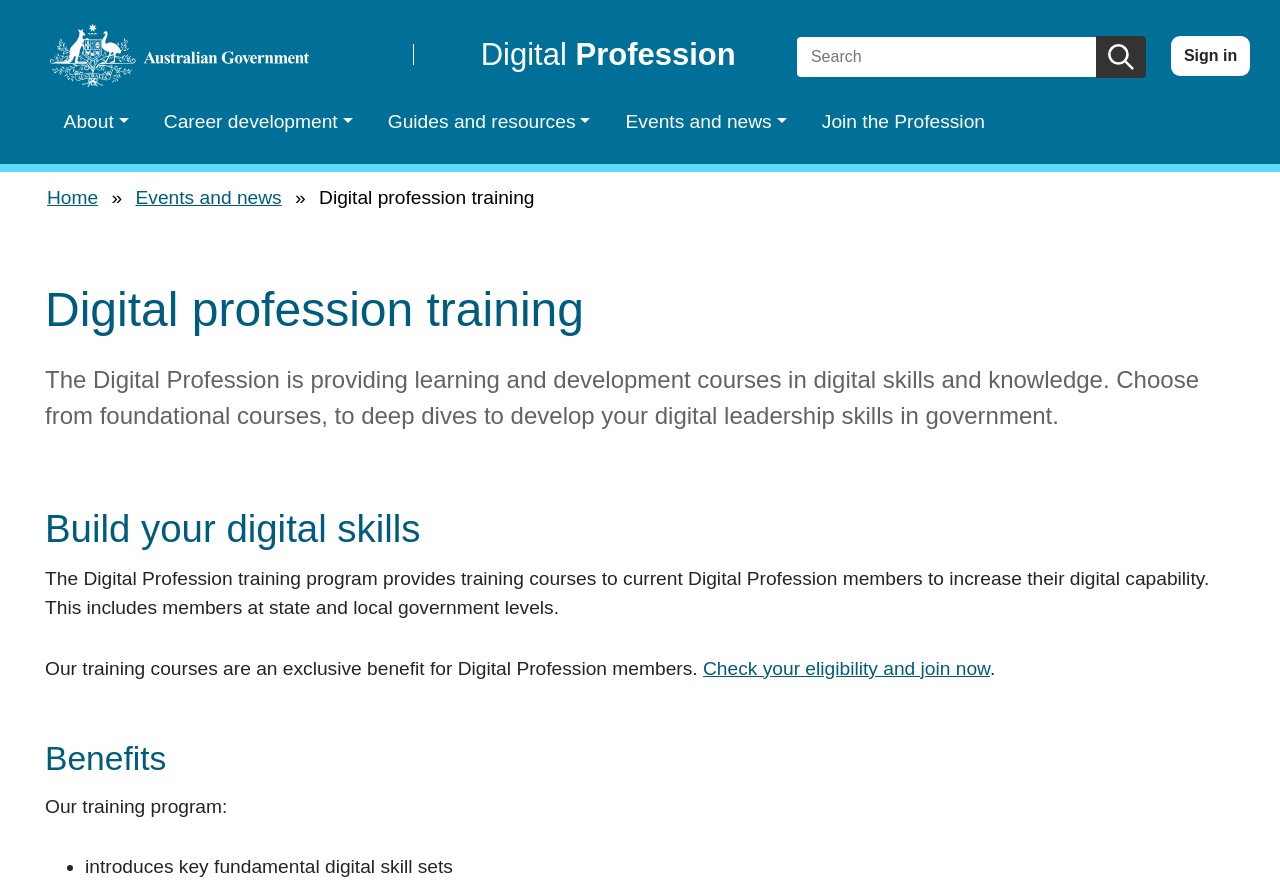Using the webpage screenshot, locate the HTML element that fits the following description and provide its bounding box: "Events and news".

[0.106, 0.211, 0.22, 0.235]